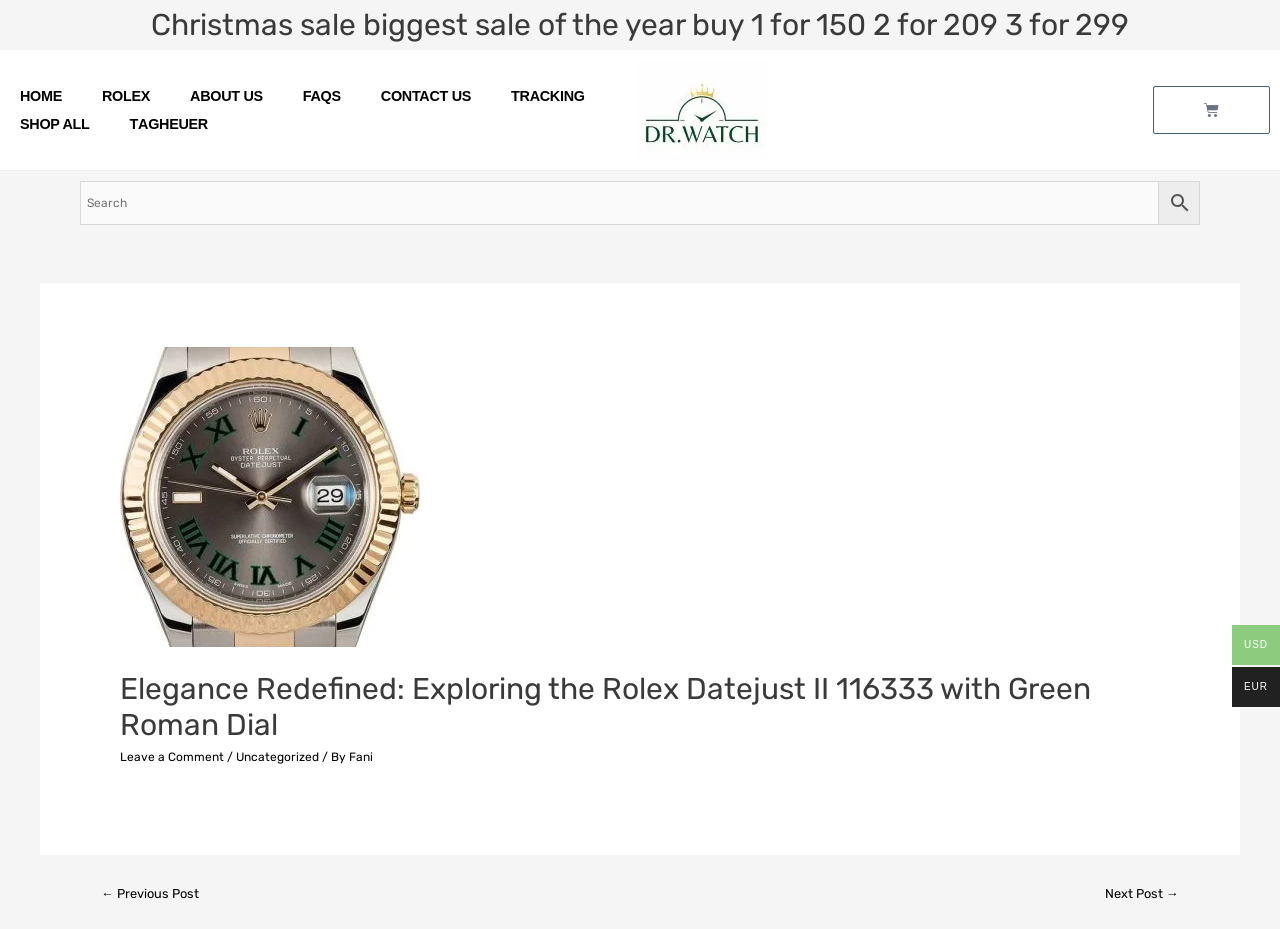How many links are there in the top navigation bar?
Kindly offer a detailed explanation using the data available in the image.

There are seven links in the top navigation bar, which are 'HOME', 'ROLEX', 'ABOUT US', 'FAQS', 'CONTACT US', 'TRACKING', and 'SHOP ALL'.